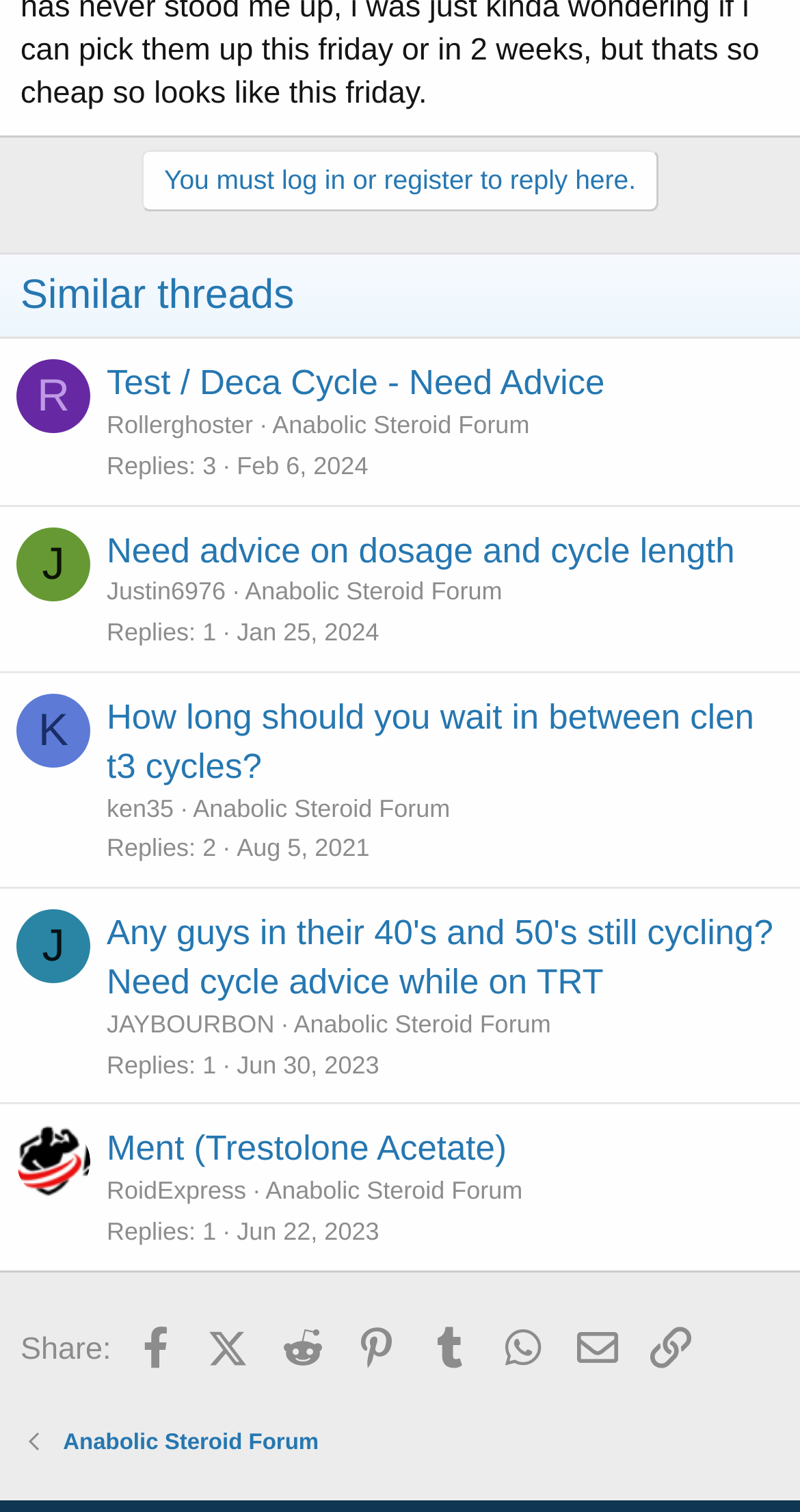What is the reaction score of the third thread?
Using the image, respond with a single word or phrase.

0